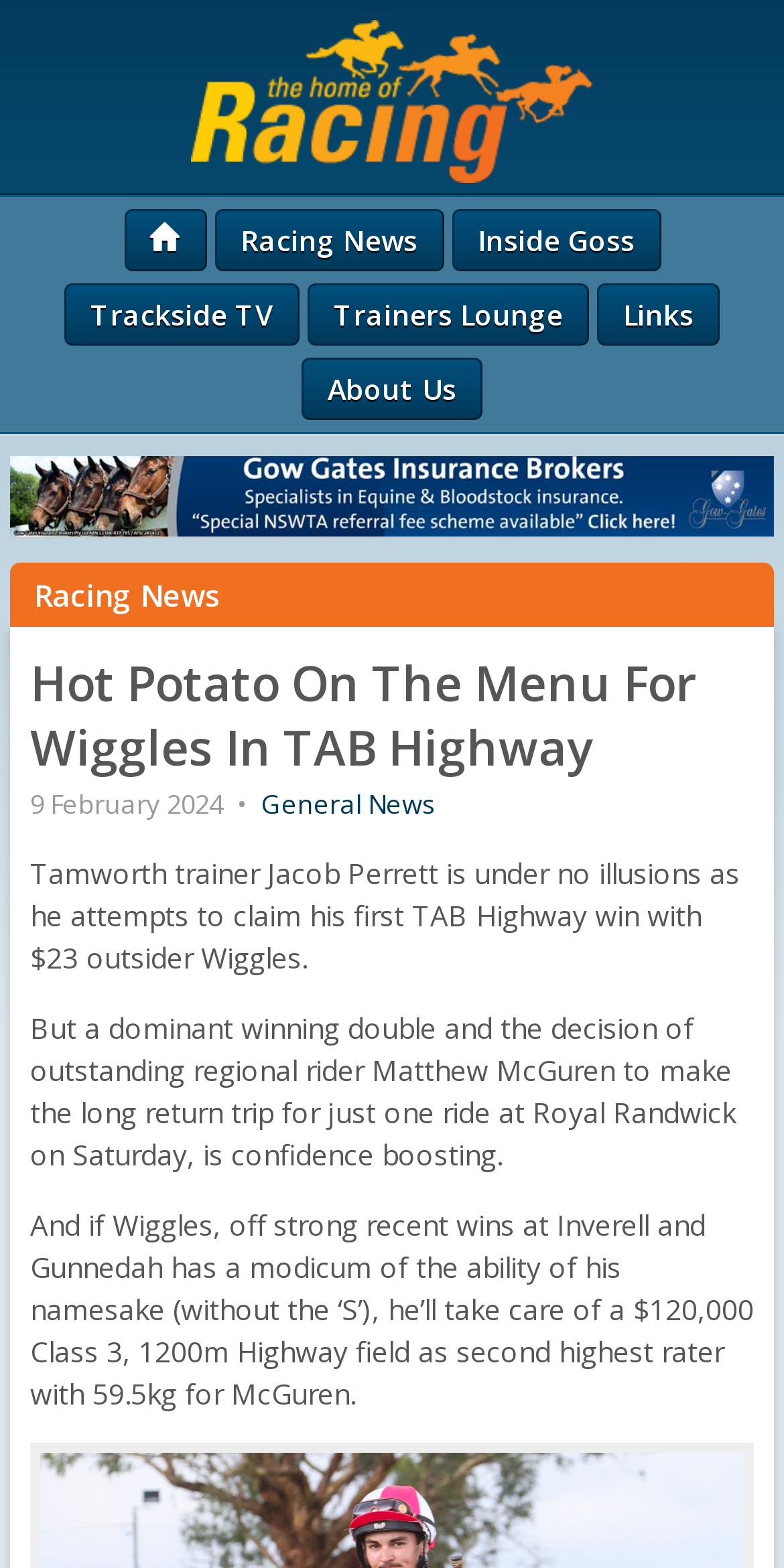What is the name of the rider mentioned in the article?
Based on the image content, provide your answer in one word or a short phrase.

Matthew McGuren